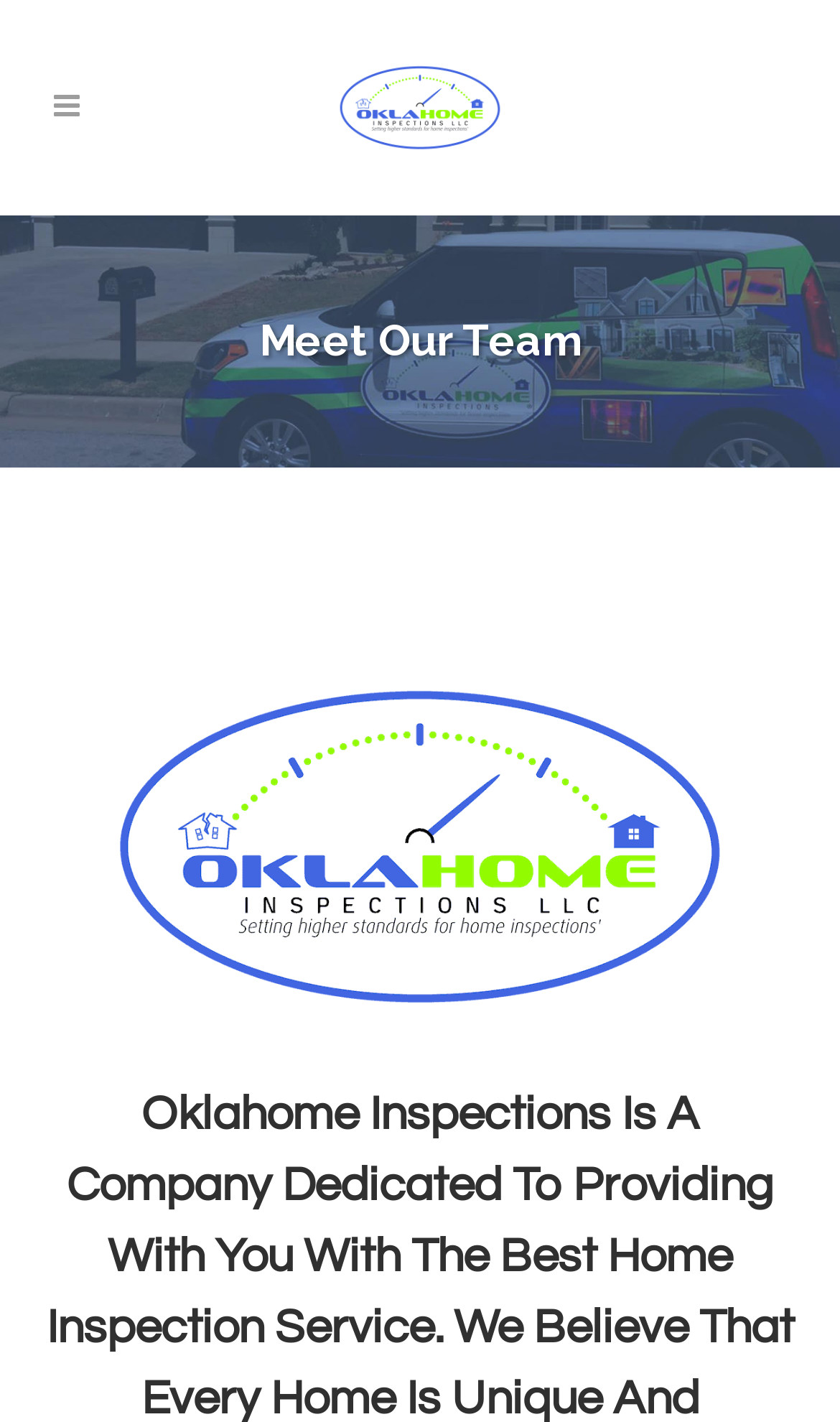Can you extract the headline from the webpage for me?

Meet Our Team